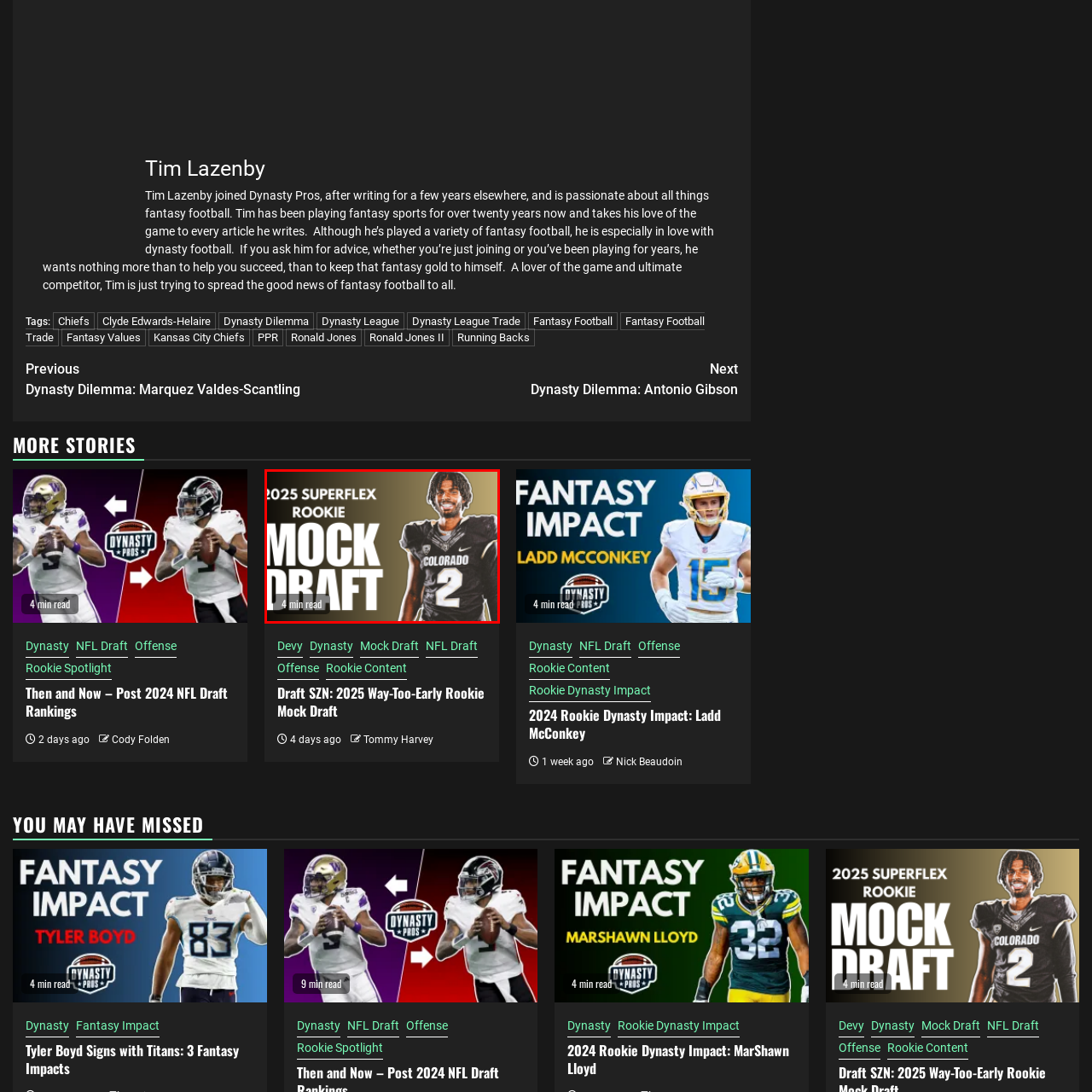Examine the image within the red box and give a concise answer to this question using a single word or short phrase: 
What is the focus of the '2025 Superflex Rookie Mock Draft'?

Rookie prospects